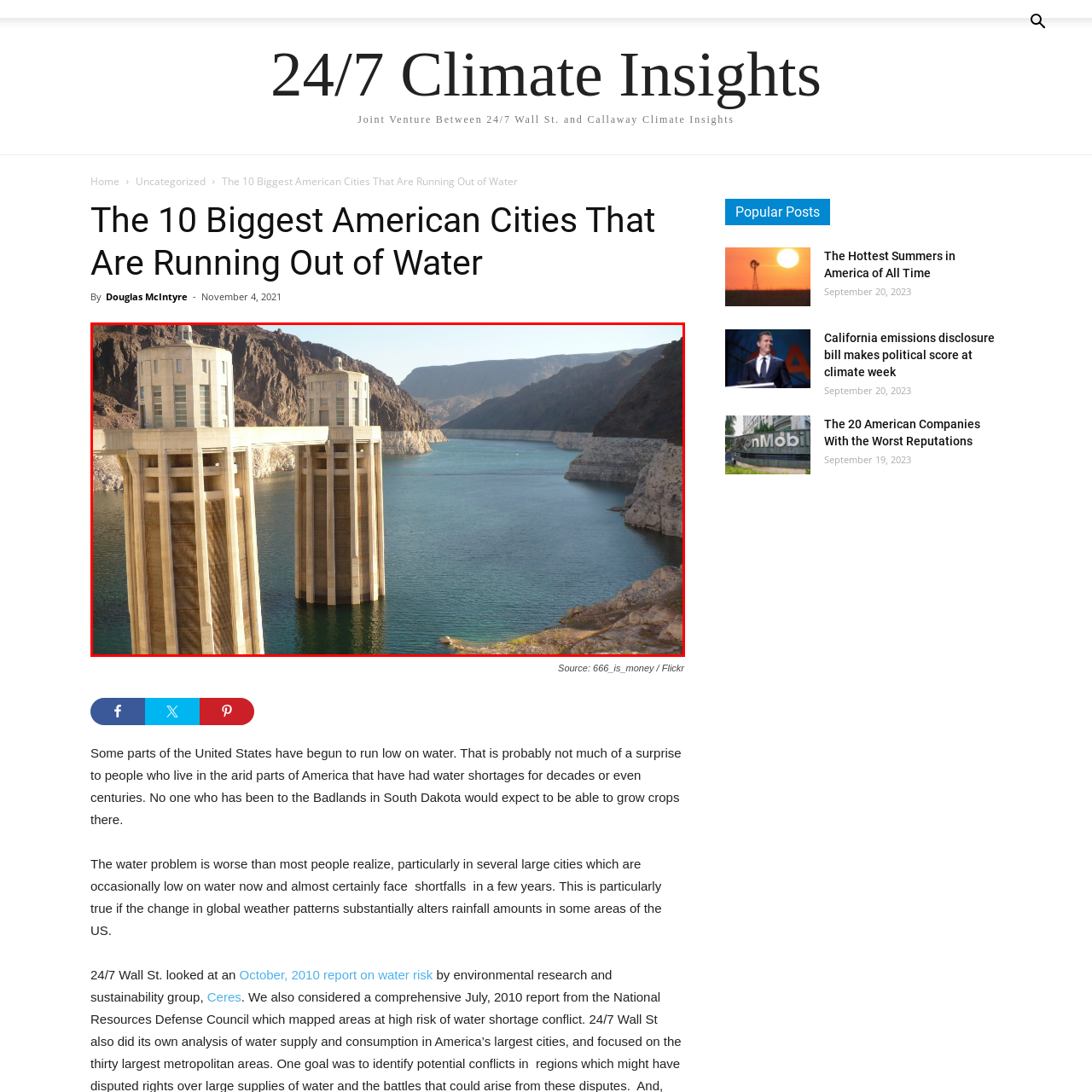Analyze the image highlighted by the red bounding box and give a one-word or phrase answer to the query: Who is credited as the photographer of the image?

666_is_money on Flickr